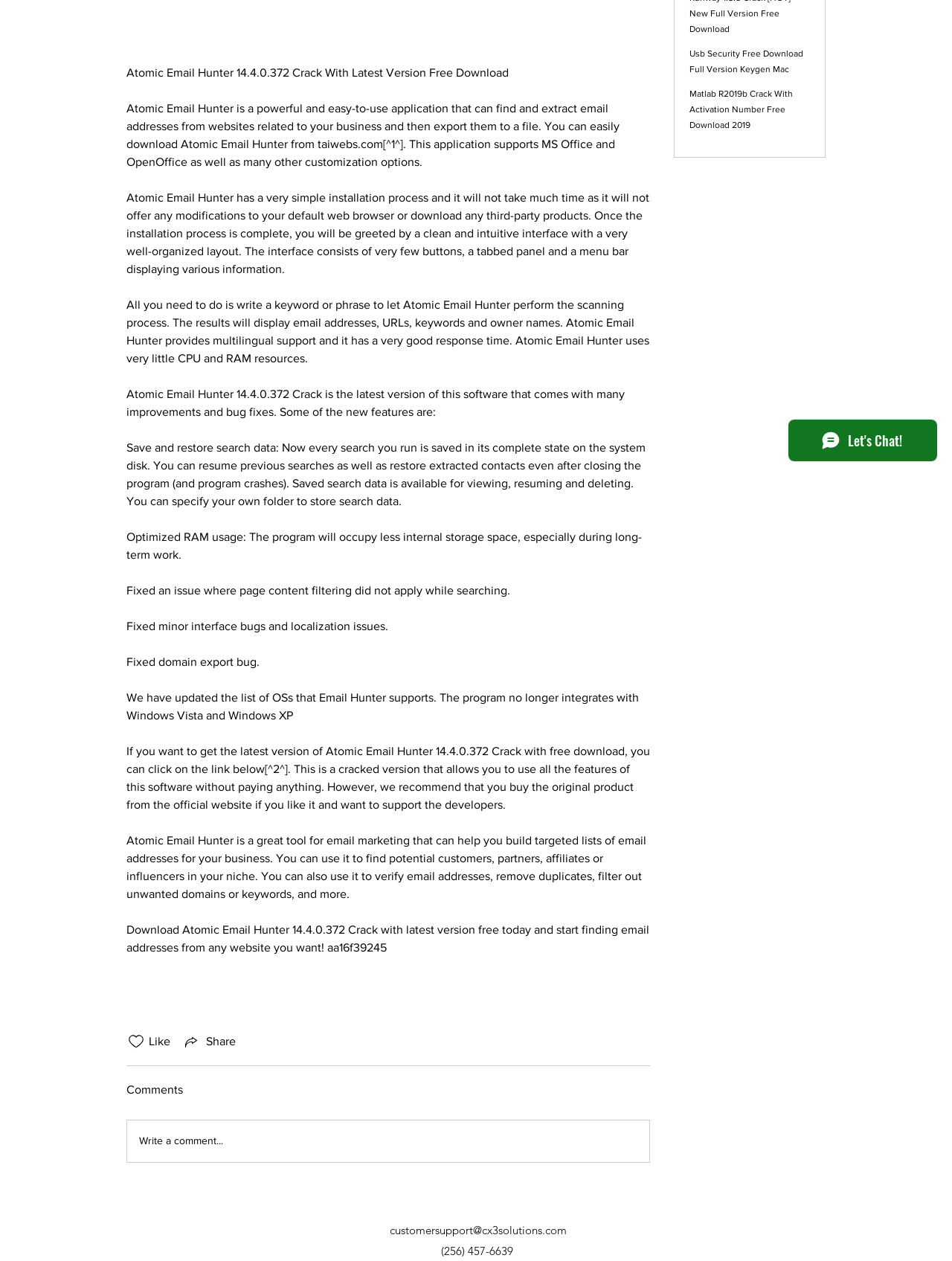From the screenshot, find the bounding box of the UI element matching this description: "Write a comment...Write a comment...". Supply the bounding box coordinates in the form [left, top, right, bottom], each a float between 0 and 1.

[0.134, 0.888, 0.682, 0.921]